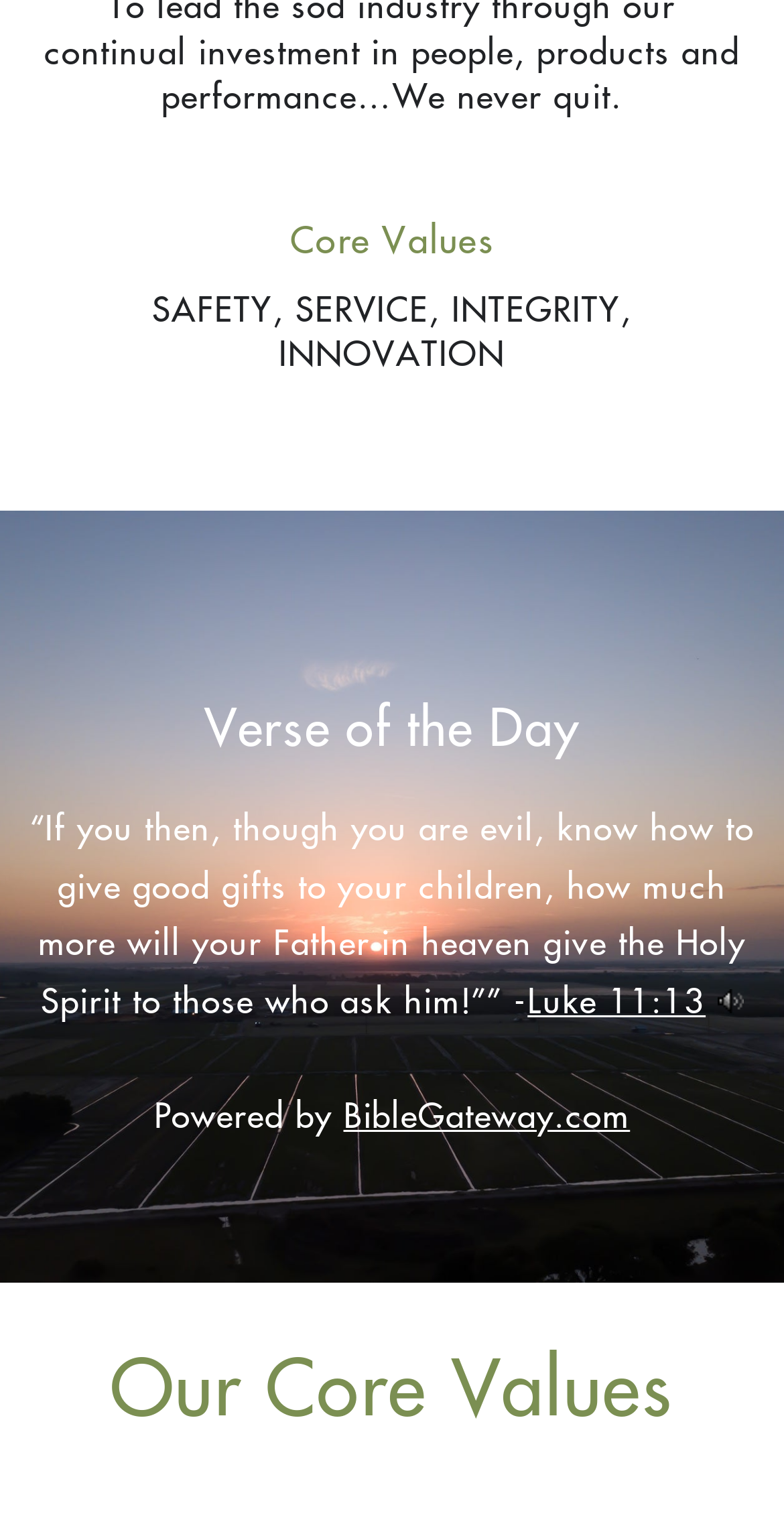Use the details in the image to answer the question thoroughly: 
Is the 'Listen to chapter' link above the 'Verse of the Day'?

The 'Listen to chapter' link is below the 'Verse of the Day' because its y1 coordinate (0.634) is greater than the y2 coordinate (0.665) of the 'Verse of the Day'.